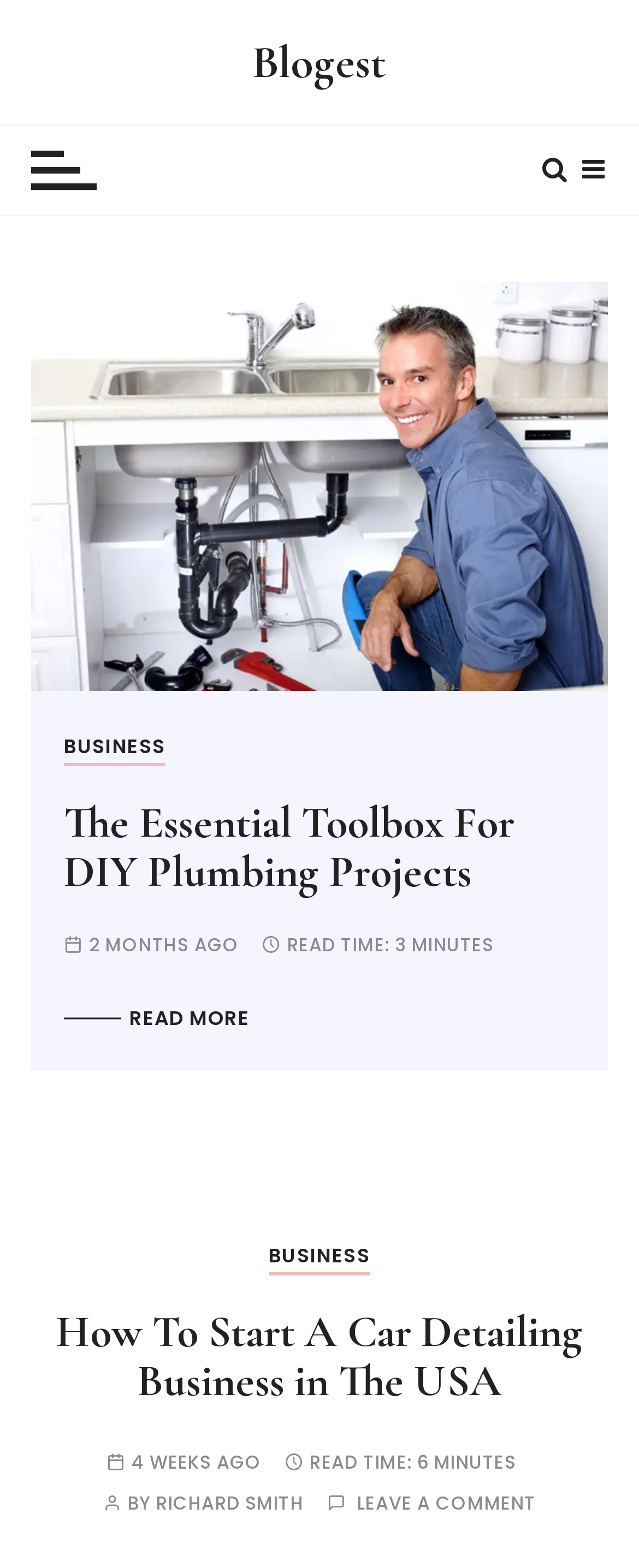Please find the bounding box coordinates of the element that needs to be clicked to perform the following instruction: "Click on the READ MORE button". The bounding box coordinates should be four float numbers between 0 and 1, represented as [left, top, right, bottom].

[0.102, 0.702, 0.393, 0.72]